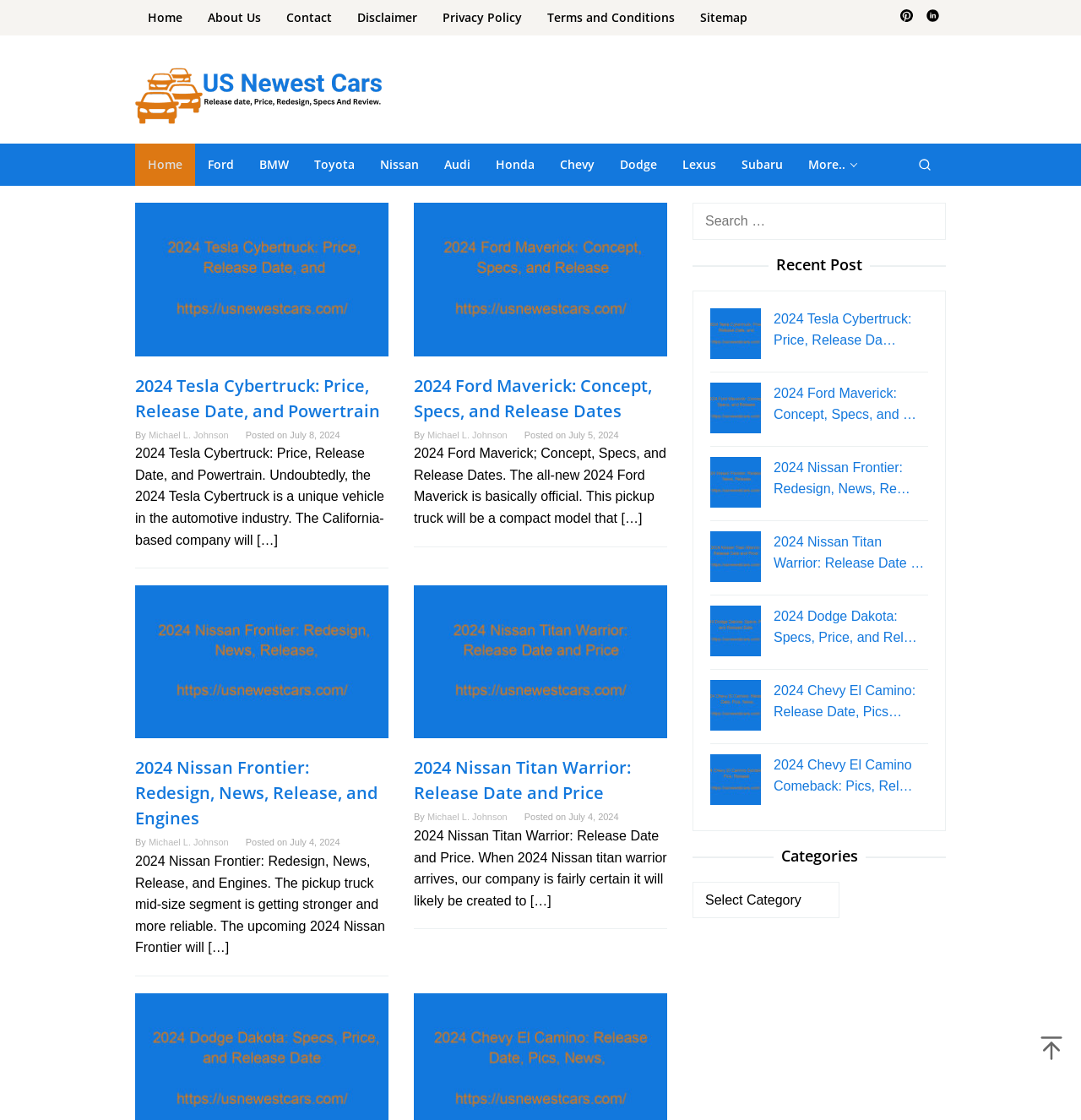Generate a comprehensive description of the webpage content.

The webpage is about the latest US new cars, featuring reviews, release dates, prices, and specs. At the top, there is a navigation menu with links to "Home", "About Us", "Contact", "Disclaimer", "Privacy Policy", "Terms and Conditions", and "Sitemap". Additionally, there are social media links to "Pinterest" and "Linkedin" on the top right corner.

Below the navigation menu, there is a logo of "US Newest Cars" with a link to the homepage. Next to the logo, there are links to various car brands, including "Ford", "BMW", "Toyota", "Nissan", "Audi", "Honda", "Chevy", "Dodge", "Lexus", and "Subaru". A "More.." link is also available, suggesting that there are more car brands to explore.

The main content of the webpage is divided into four sections, each featuring a different car model. The first section is about the 2024 Tesla Cybertruck, with a link to the full article, an image, and a brief summary of the car's features. The second section is about the 2024 Ford Maverick, with a similar layout to the first section. The third section is about the 2024 Nissan Frontier, and the fourth section is about the 2024 Nissan Titan Warrior.

Each section includes a heading with the car model's name, a link to the full article, an image, and a brief summary of the car's features. The summaries provide information about the car's design, specs, and release dates. The articles are written by Michael L. Johnson and are dated July 8, 2024, July 5, 2024, July 4, 2024, and July 4, 2024, respectively.

On the right side of the webpage, there is a complementary section with a search box and a heading that says "Recent Post". The search box allows users to search for specific car models or keywords.